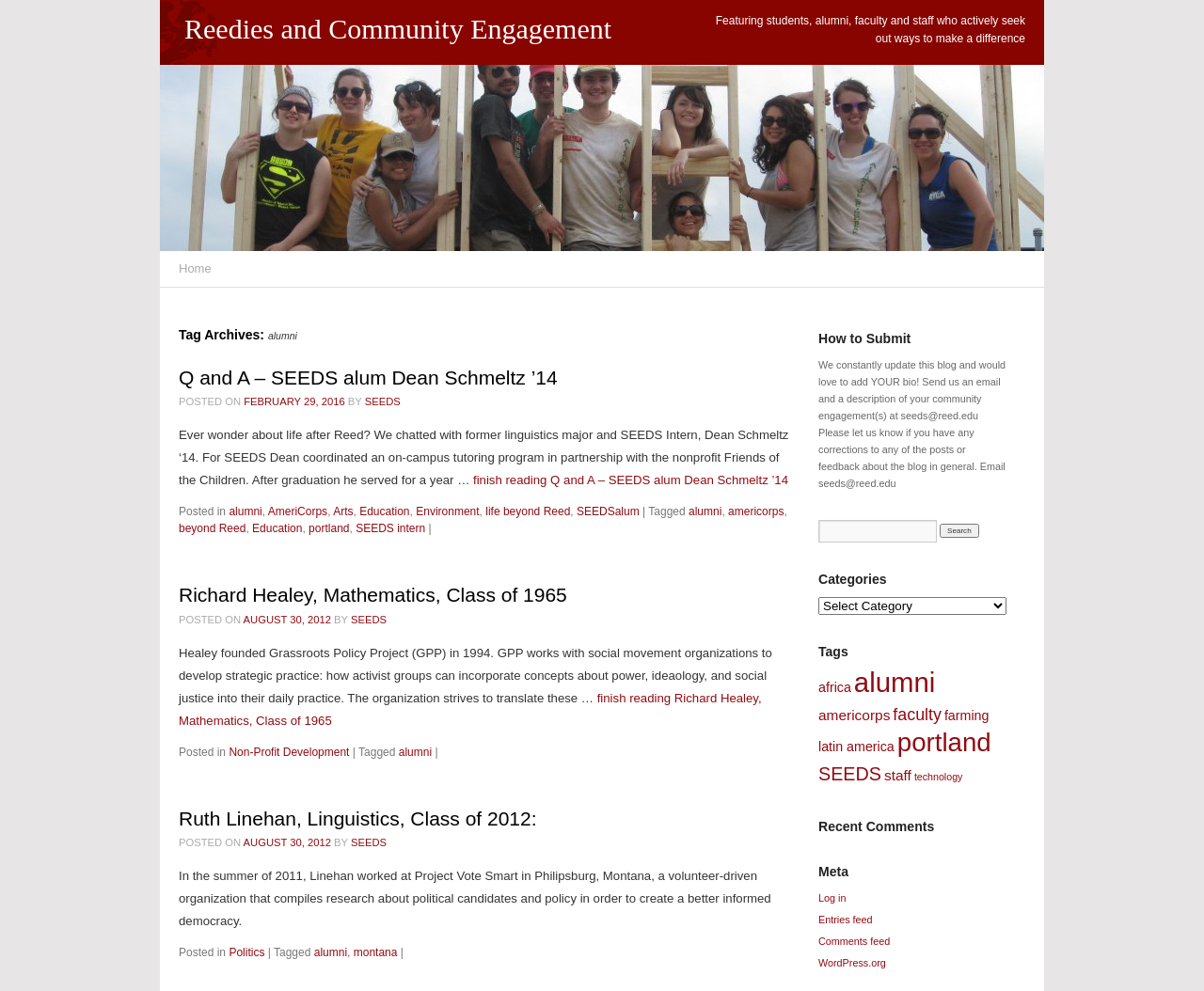Locate the bounding box coordinates of the segment that needs to be clicked to meet this instruction: "Learn more about 'furniture' from the tags".

None